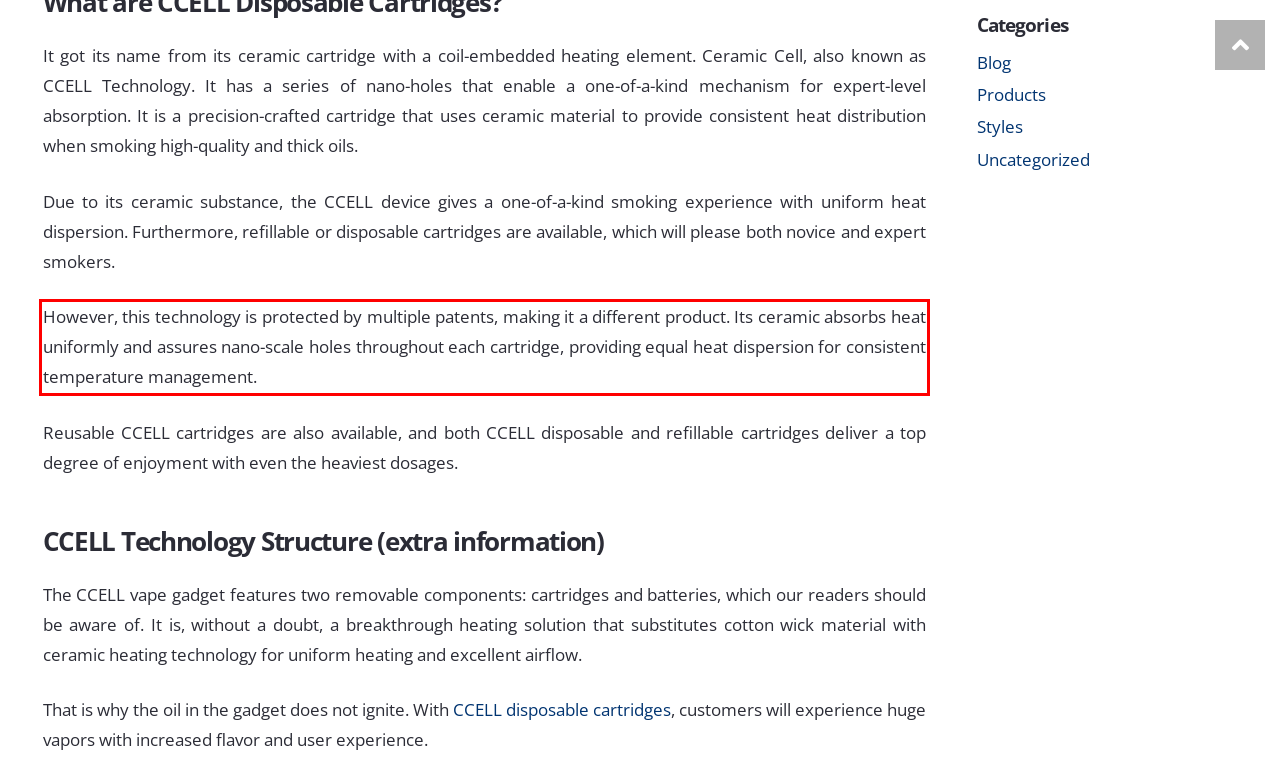Using OCR, extract the text content found within the red bounding box in the given webpage screenshot.

However, this technology is protected by multiple patents, making it a different product. Its ceramic absorbs heat uniformly and assures nano-scale holes throughout each cartridge, providing equal heat dispersion for consistent temperature management.